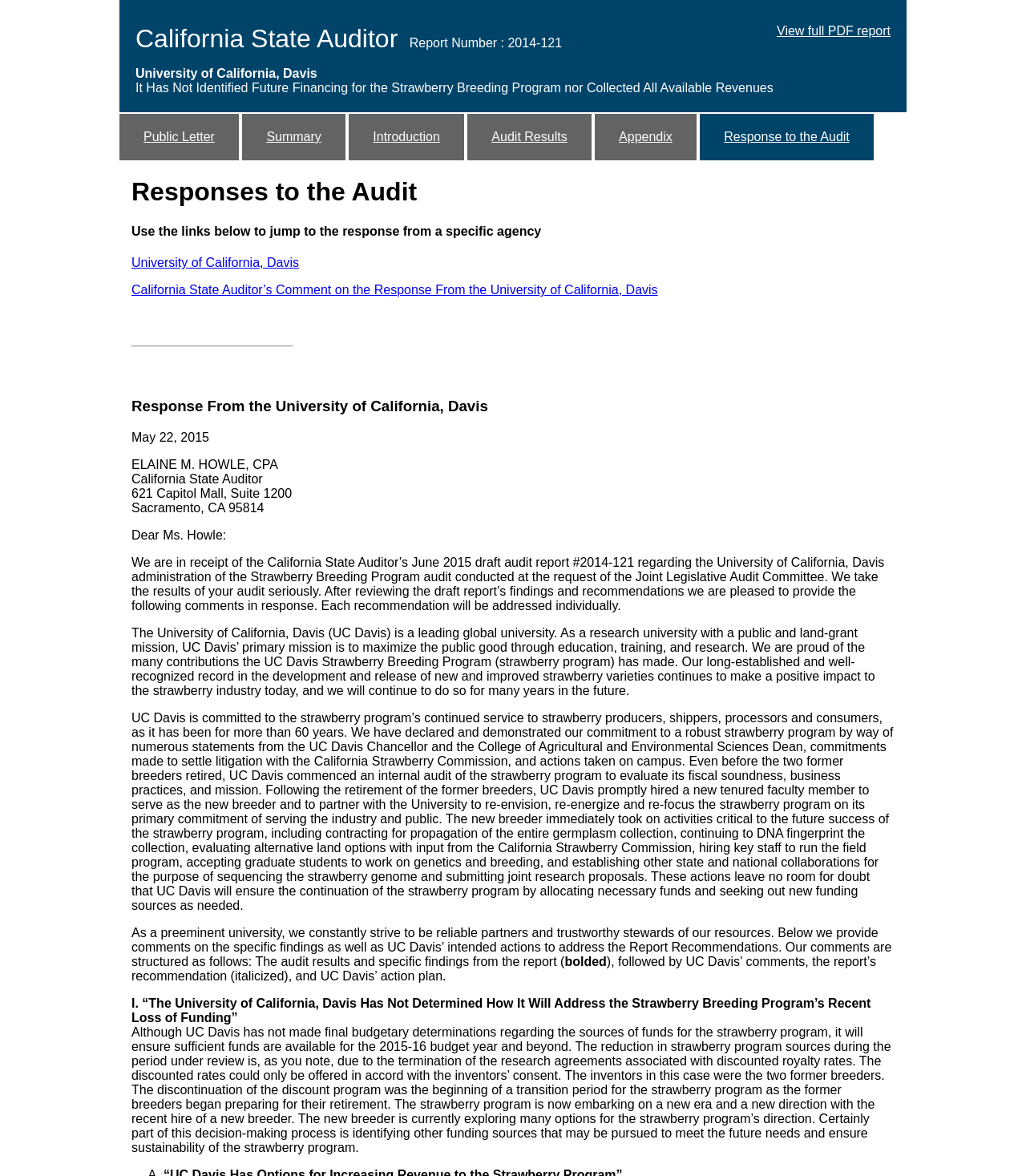Who is the author of the response to the audit?
Please provide a single word or phrase as the answer based on the screenshot.

ELAINE M. HOWLE, CPA